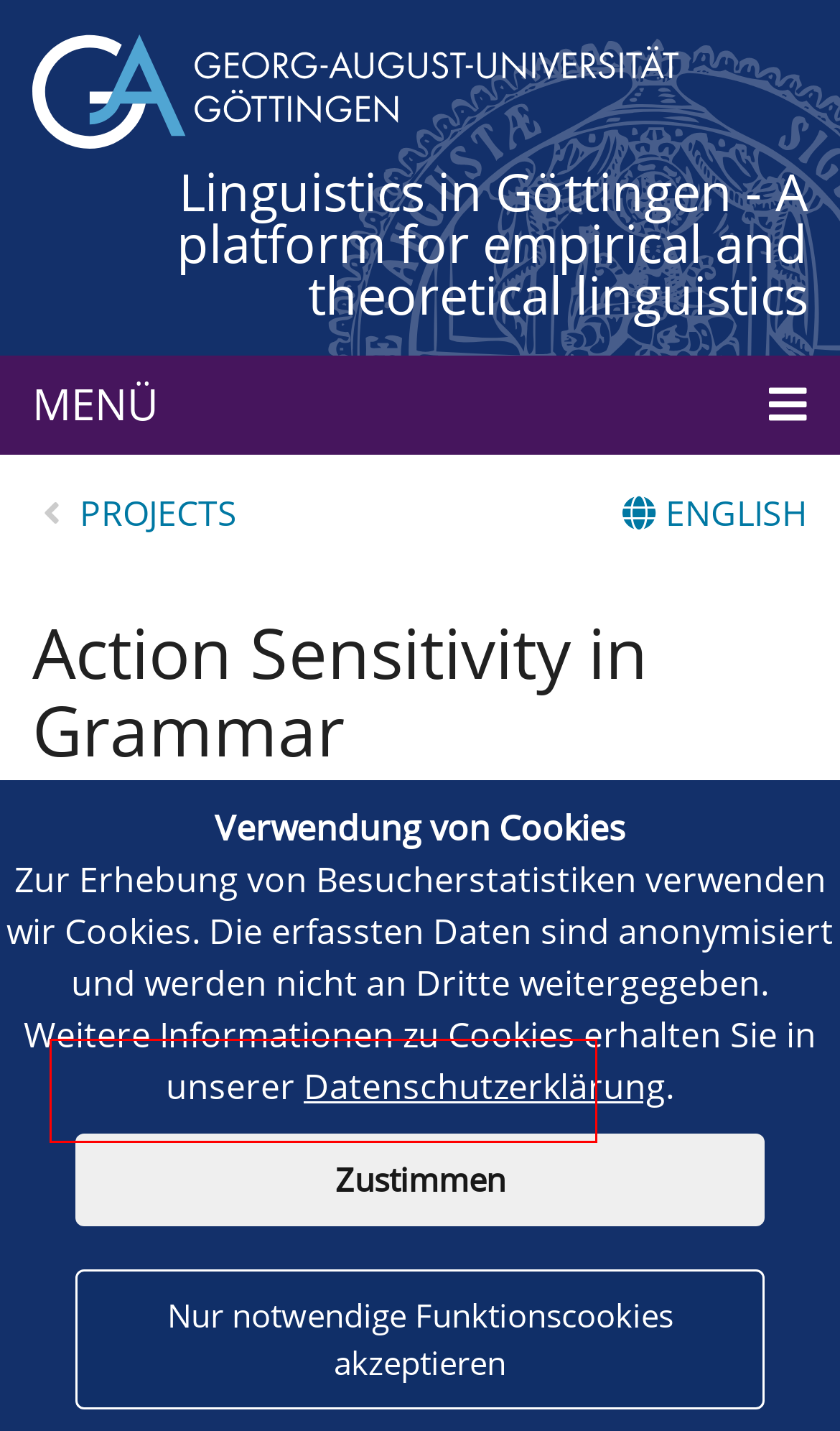Using the screenshot of a webpage with a red bounding box, pick the webpage description that most accurately represents the new webpage after the element inside the red box is clicked. Here are the candidates:
A. Colloquium Series - Georg-August-Universität Göttingen
B. Summer School - Georg-August-Universität Göttingen
C. PhD Program - Georg-August-Universität Göttingen
D. Datenschutzerklärung der Georg-August-Universität Göttingen - Georg-August-Universität Göttingen
E. Master - Georg-August-Universität Göttingen
F. Projects - Georg-August-Universität Göttingen
G. Contact - Georg-August-Universität Göttingen
H. Events - Georg-August-Universität Göttingen

C